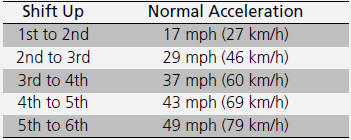Describe all the important aspects and features visible in the image.

The image presents a table detailing the recommended shift-up points for a manual transmission vehicle, accompanied by the corresponding normal acceleration speeds. Each row specifies the shift from one gear to another along with the ideal speed in miles per hour (mph) and kilometers per hour (km/h) at which to execute the shift. 

- **1st to 2nd**: Shift up at 17 mph (27 km/h)
- **2nd to 3rd**: Shift up at 29 mph (46 km/h)
- **3rd to 4th**: Shift up at 37 mph (60 km/h)
- **4th to 5th**: Shift up at 43 mph (69 km/h)
- **5th to 6th**: Shift up at 49 mph (79 km/h)

This information is crucial for optimizing engine performance, improving fuel economy, and ensuring effective emissions control. Adhering to these shift points helps drivers maintain smooth acceleration while preventing unnecessary strain on the vehicle's transmission system.